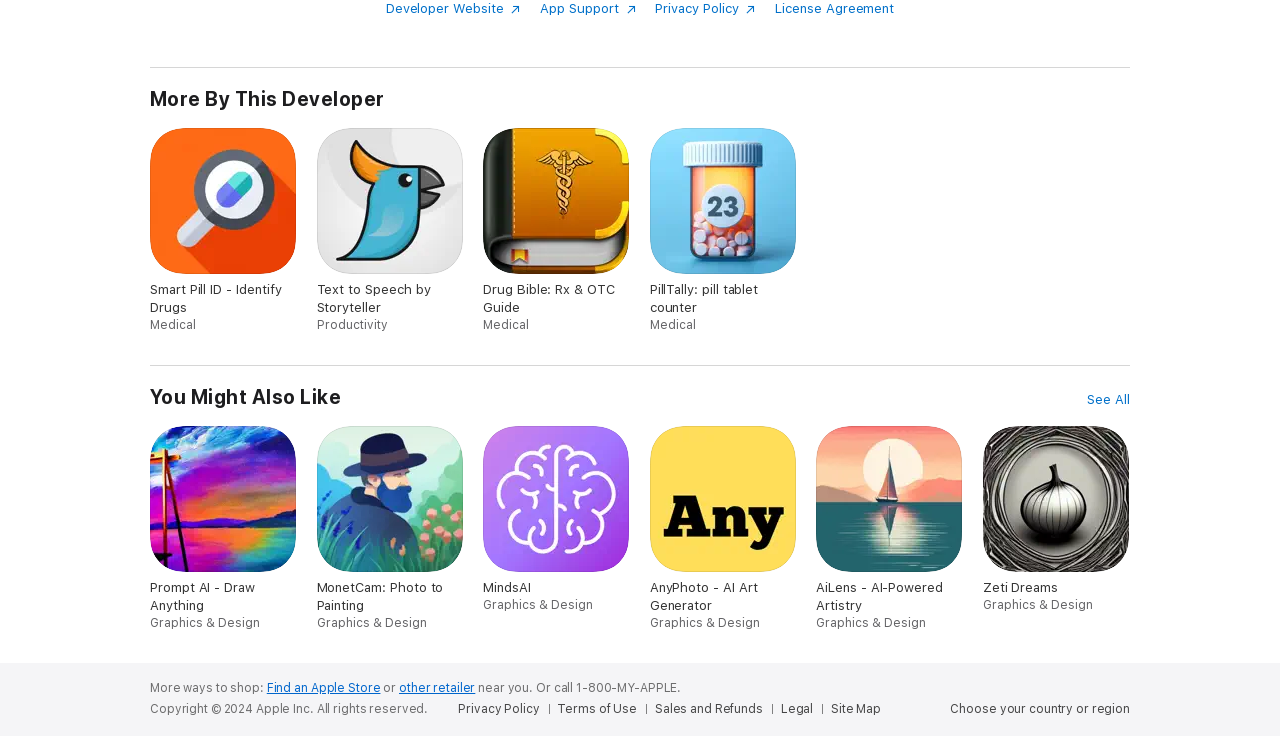Answer this question in one word or a short phrase: What is the purpose of the 'You Might Also Like' section?

Recommendations